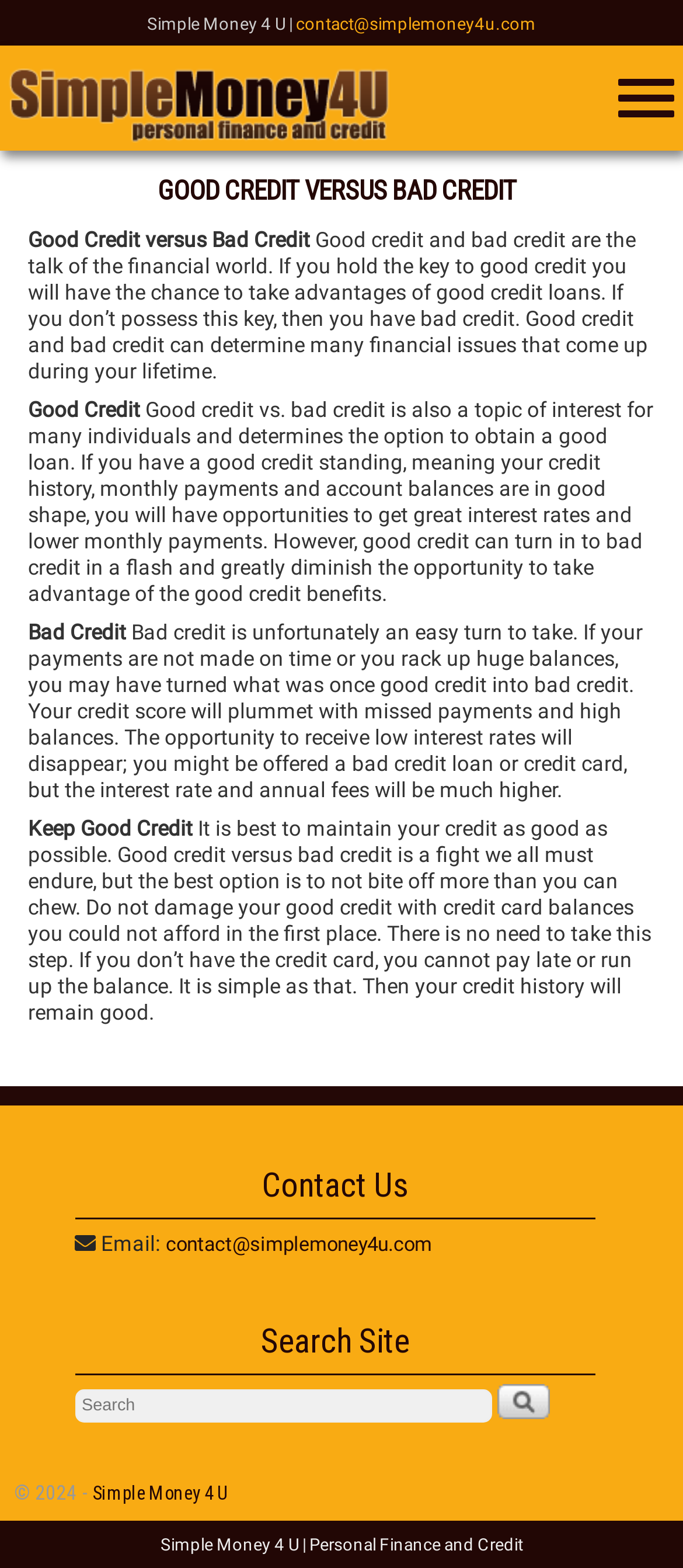Please study the image and answer the question comprehensively:
What is the topic of the main article?

The topic of the main article is 'Good Credit versus Bad Credit' which is mentioned in the header section as 'GOOD CREDIT VERSUS BAD CREDIT' and also in the static text 'Good Credit versus Bad Credit'.